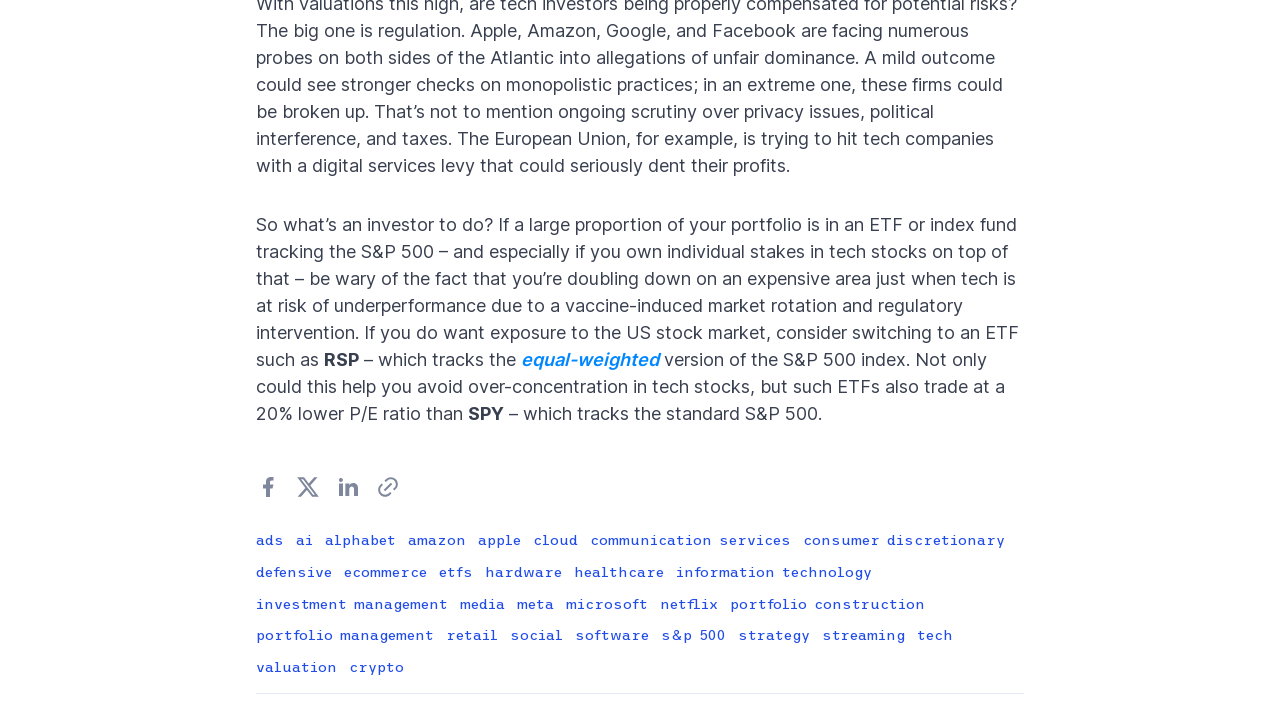Kindly determine the bounding box coordinates for the clickable area to achieve the given instruction: "Click on the 'tech' link".

[0.716, 0.872, 0.745, 0.899]